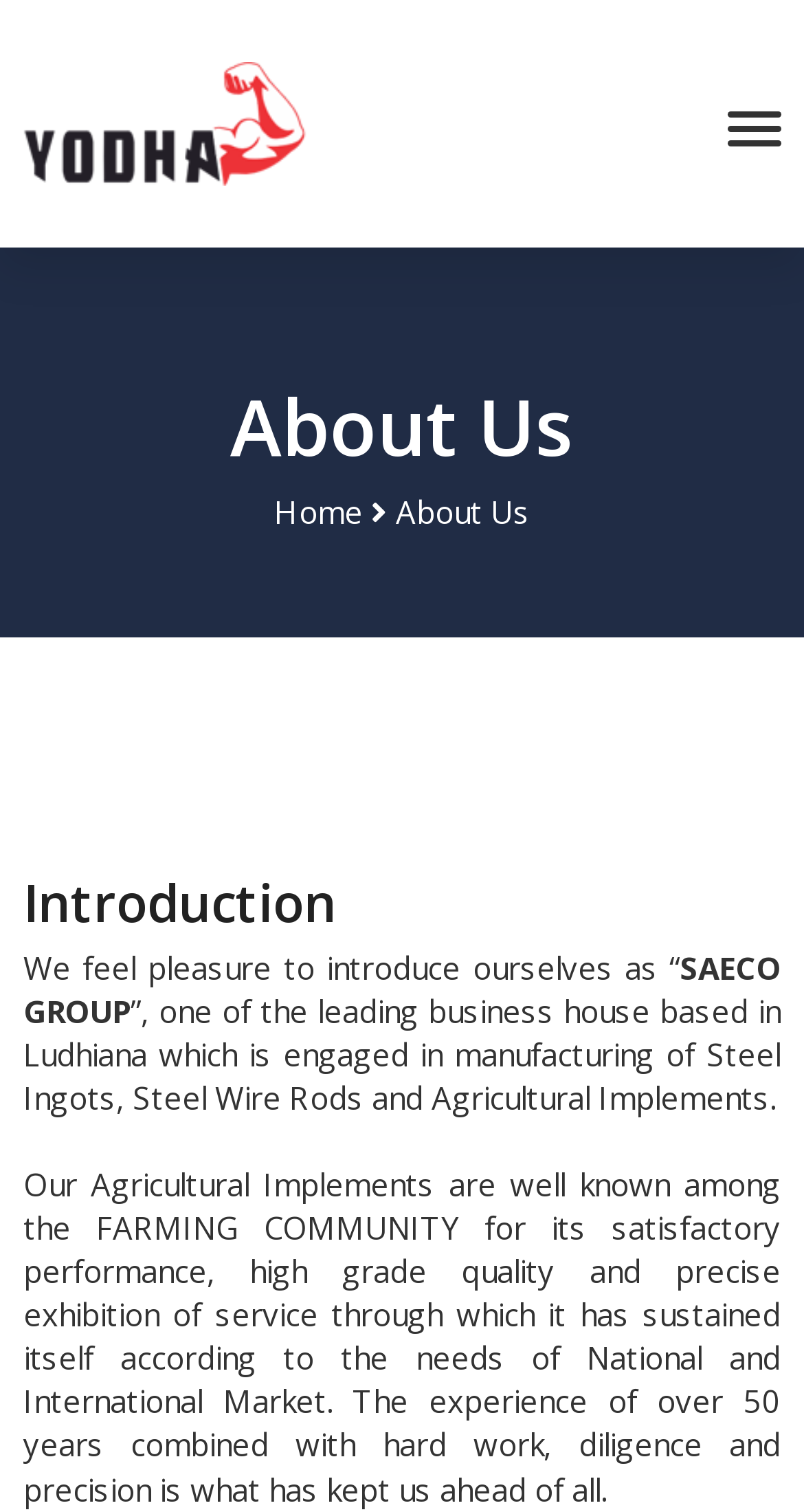What is the name of the company?
Using the image, answer in one word or phrase.

Saeco Group